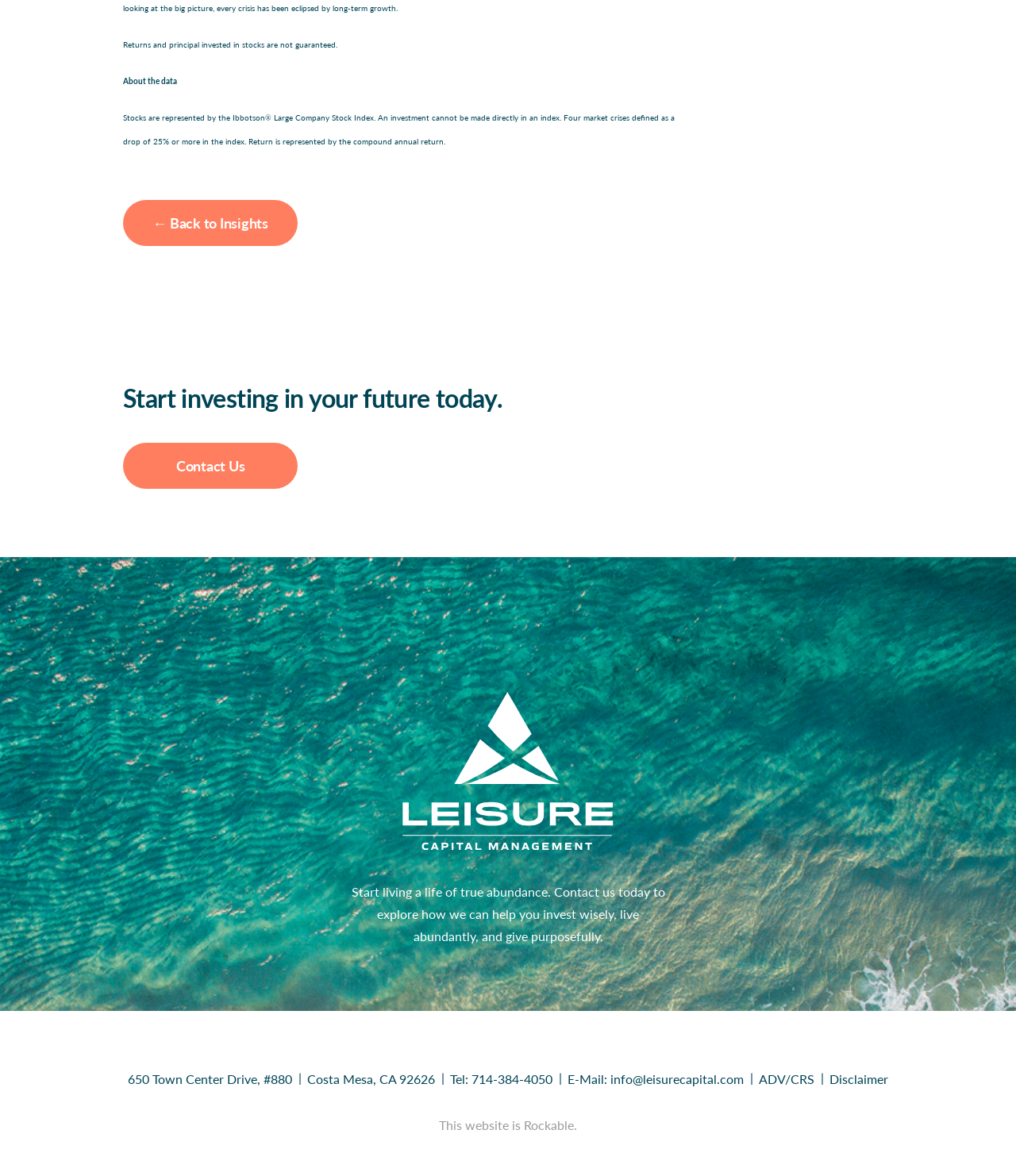Analyze the image and deliver a detailed answer to the question: What is the purpose of the webpage?

I inferred the purpose of the webpage by looking at the heading 'Start investing in your future today.' and the static text 'Start living a life of true abundance. Contact us today to explore how we can help you invest wisely, live abundantly, and give purposefully.' which suggests that the webpage is related to investment and financial planning.